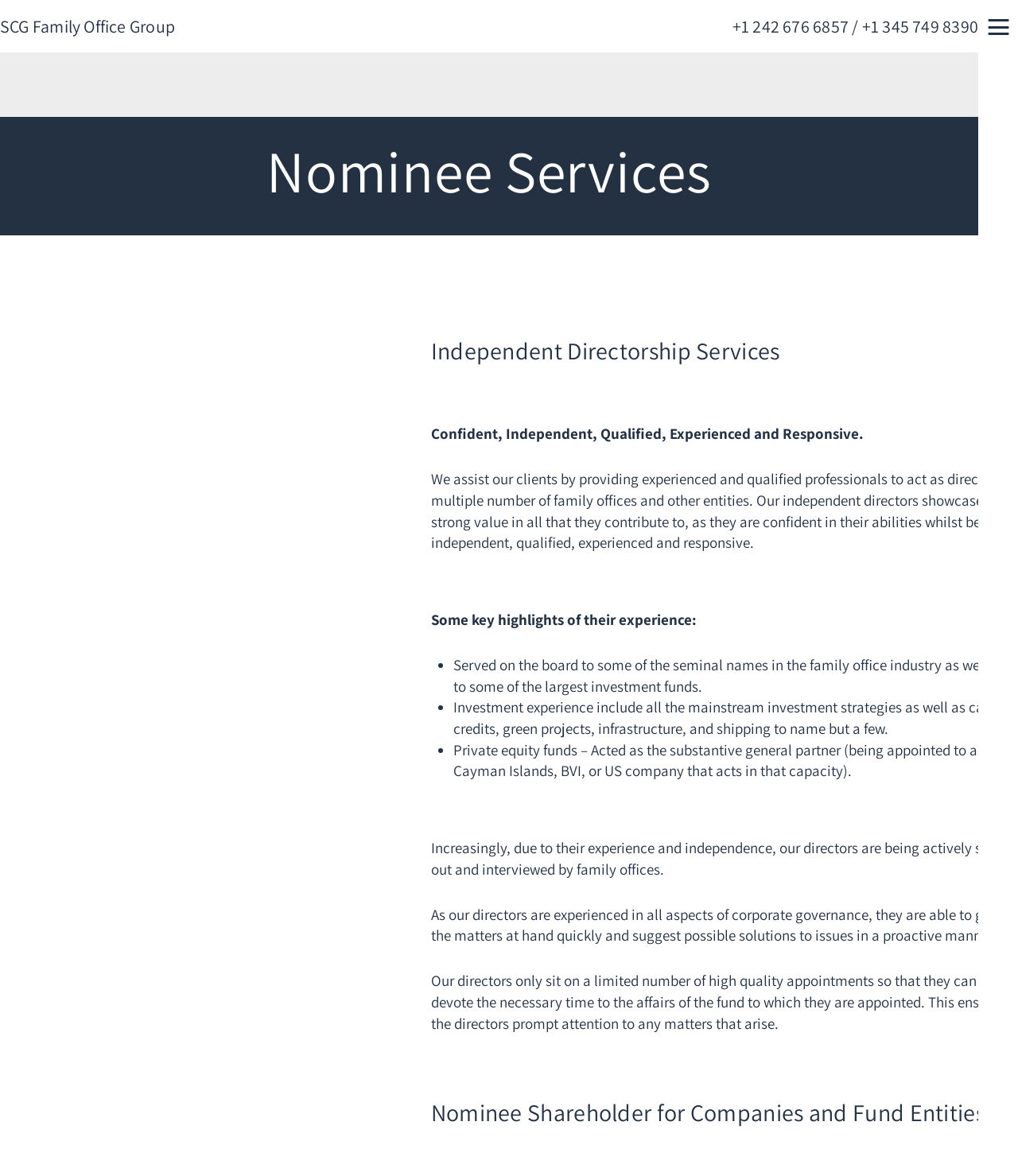Please provide a brief answer to the following inquiry using a single word or phrase:
What is the company name?

SCG Family Office Group